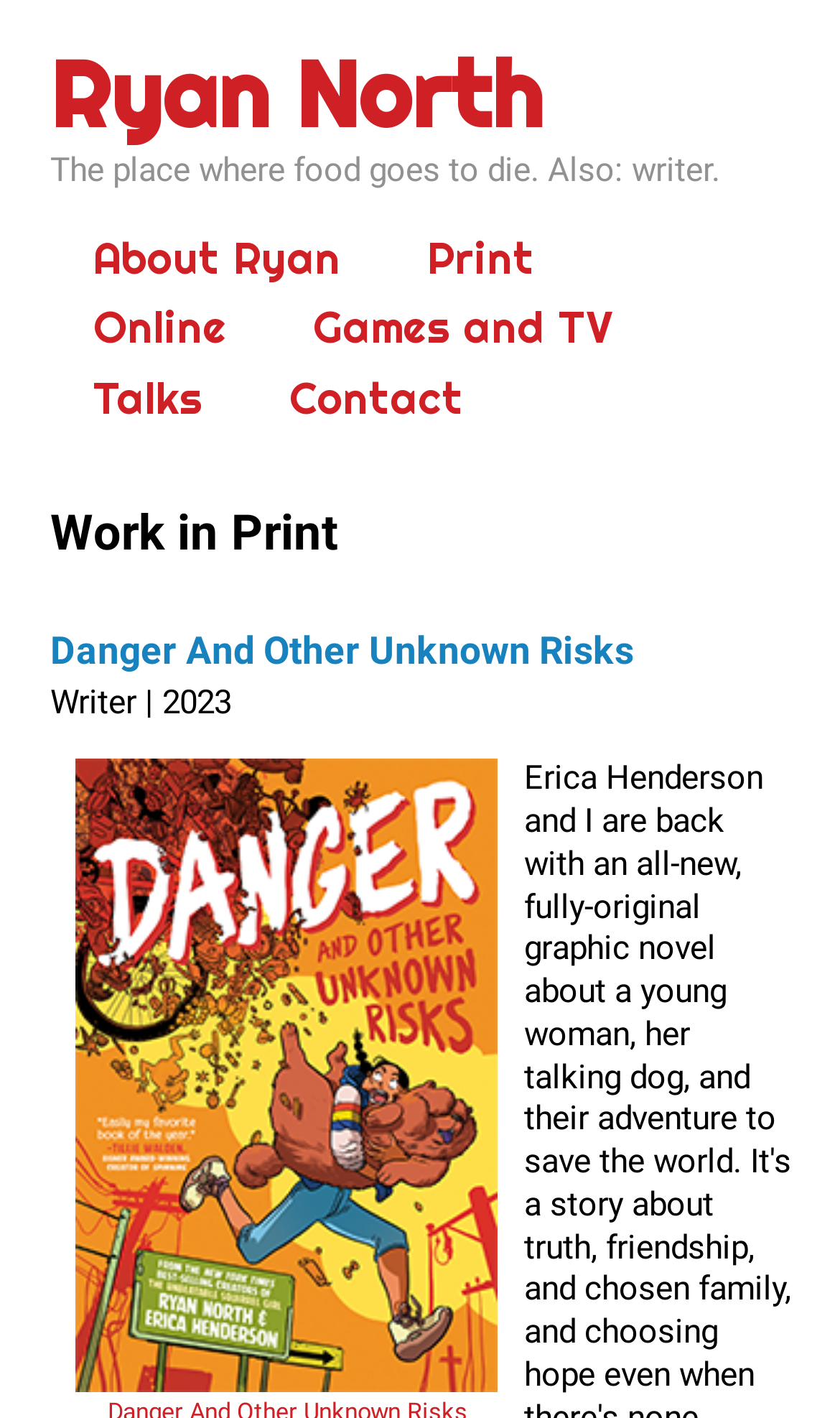Please locate the bounding box coordinates of the element that should be clicked to achieve the given instruction: "learn more about Ryan".

[0.111, 0.162, 0.406, 0.2]